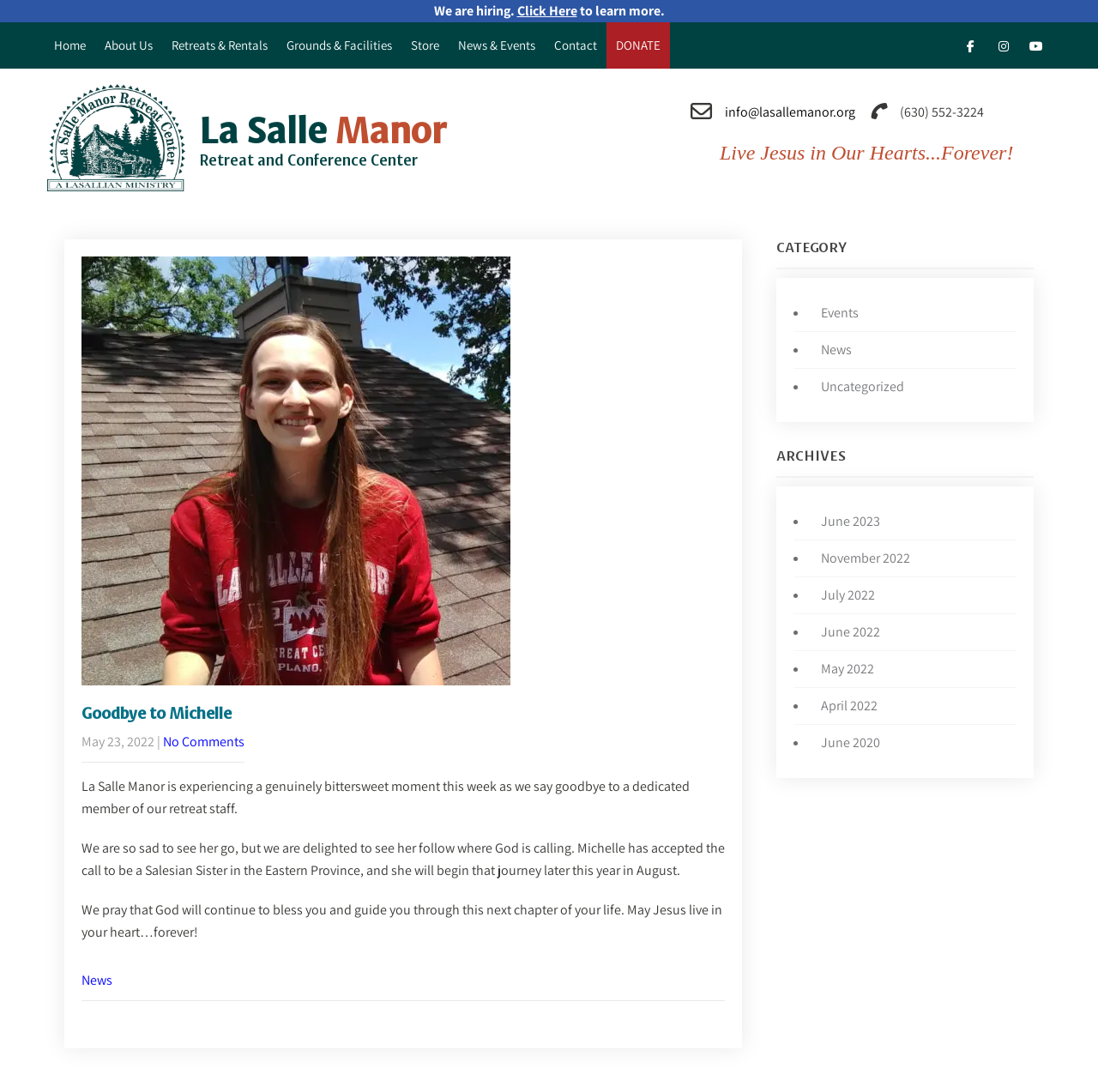What is the category of the current post?
We need a detailed and meticulous answer to the question.

I found the answer by looking at the link element with the text 'News' under the 'CATEGORY' heading.